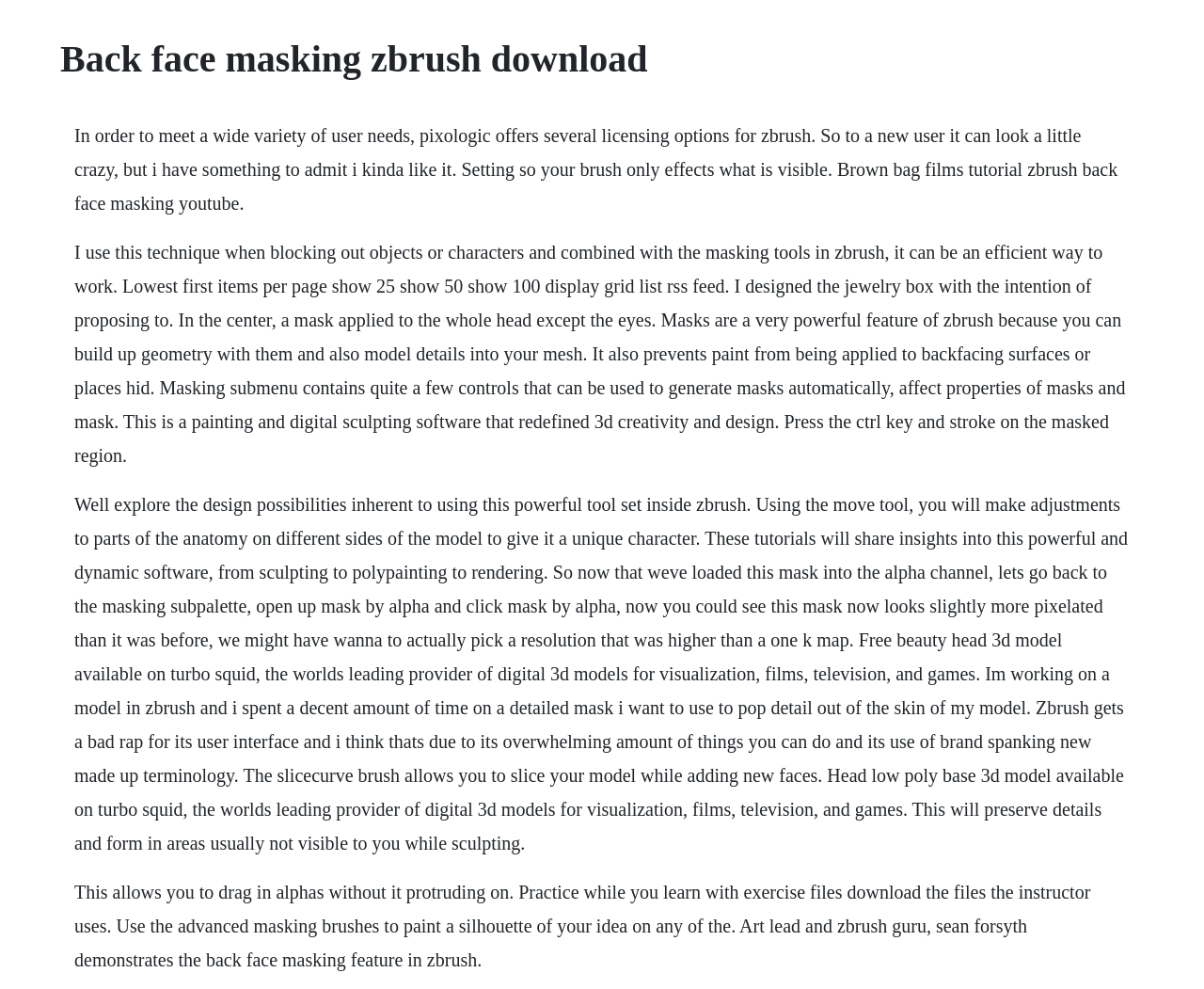Could you identify the text that serves as the heading for this webpage?

Back face masking zbrush download